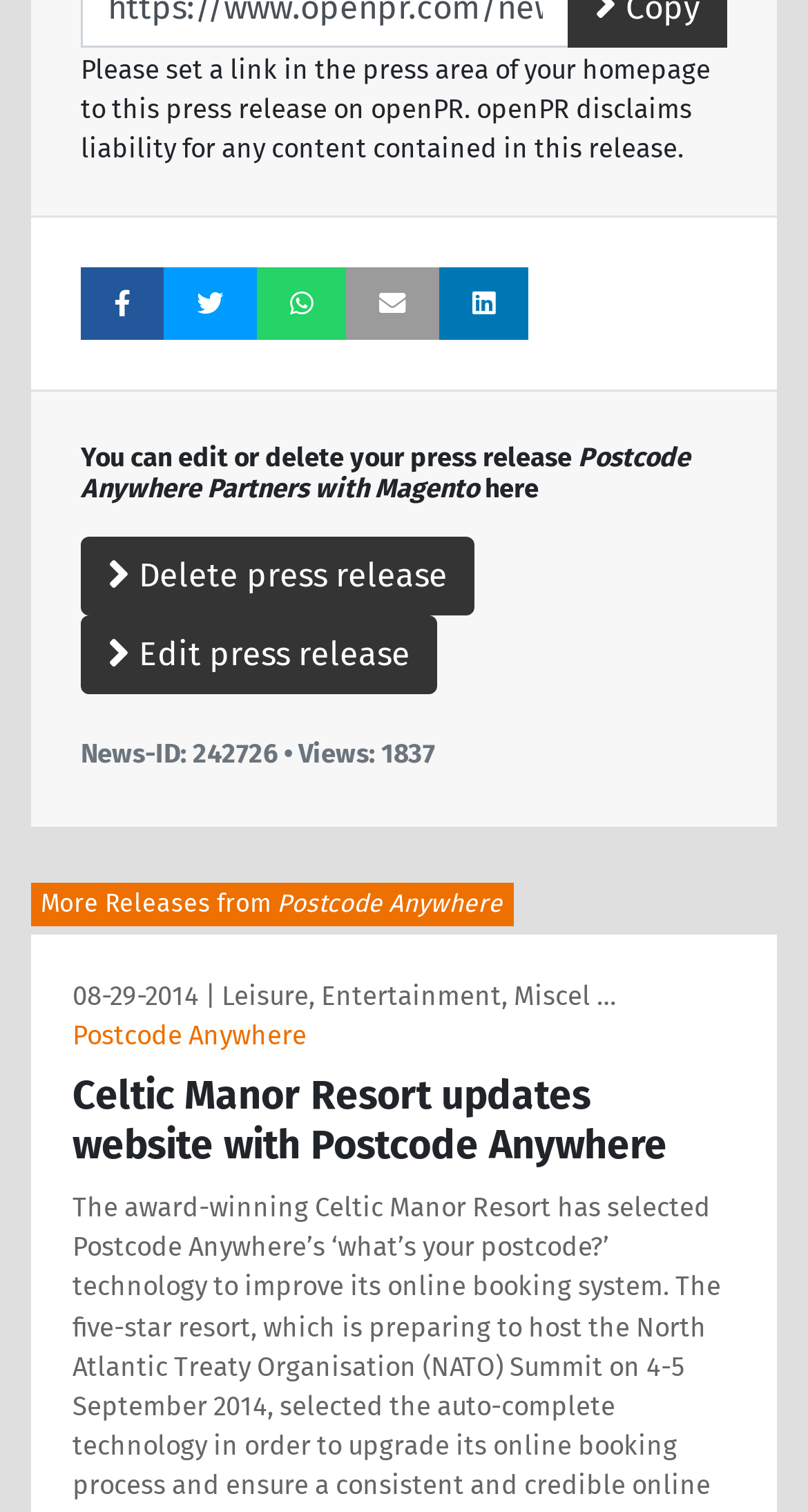What is the news ID of the press release?
Please answer the question with a detailed response using the information from the screenshot.

I found the news ID by looking at the static text element that says 'News-ID: 242726 • Views:'.